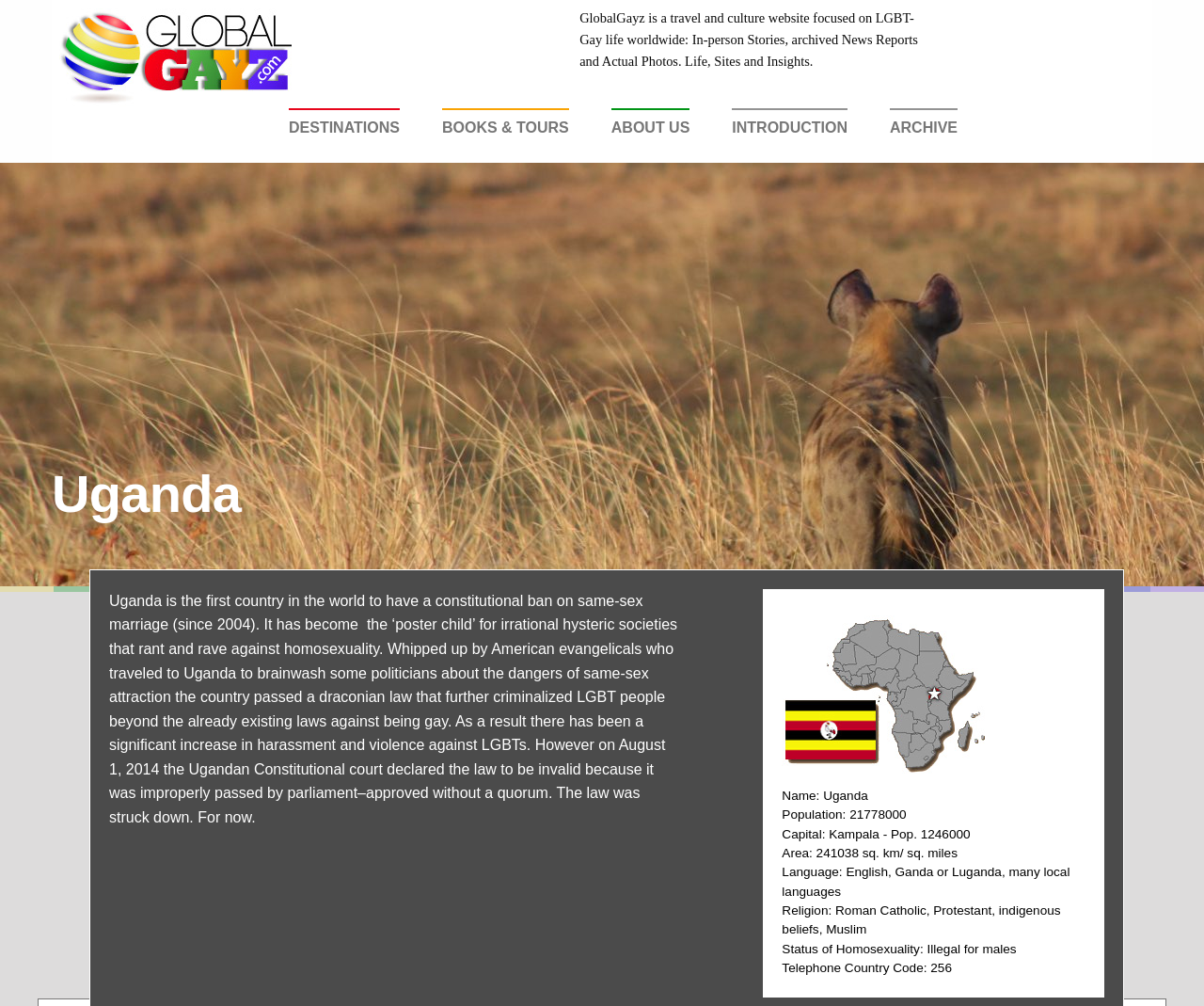Based on the image, give a detailed response to the question: Is homosexuality illegal in Uganda?

I found the answer by examining the static text elements on the webpage, specifically the one that says 'Status of Homosexuality: Illegal for males'.